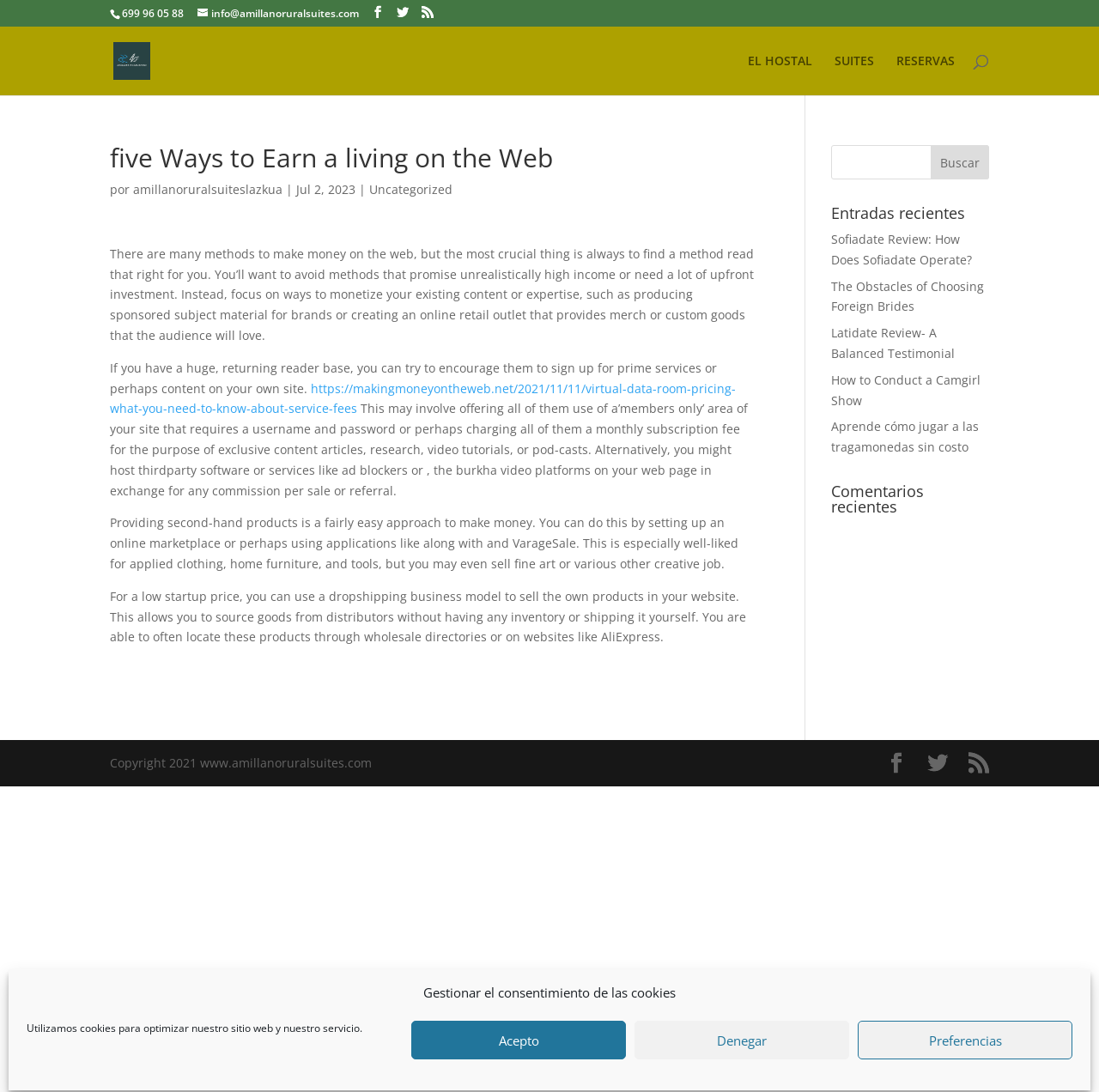What is the date of the article?
Using the visual information, respond with a single word or phrase.

Jul 2, 2023